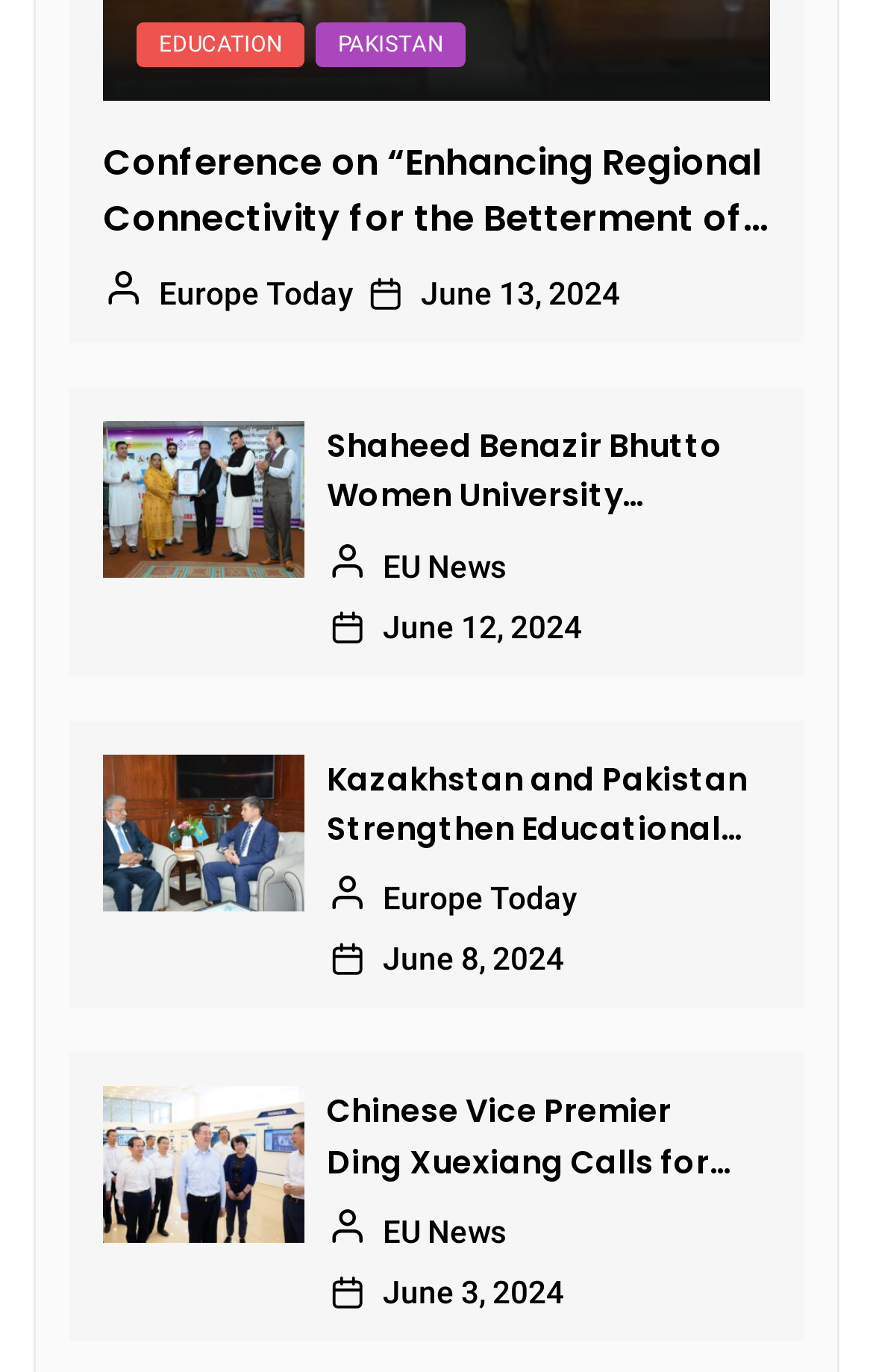Show the bounding box coordinates of the element that should be clicked to complete the task: "Click on the 'EDUCATION' link".

[0.156, 0.016, 0.349, 0.048]